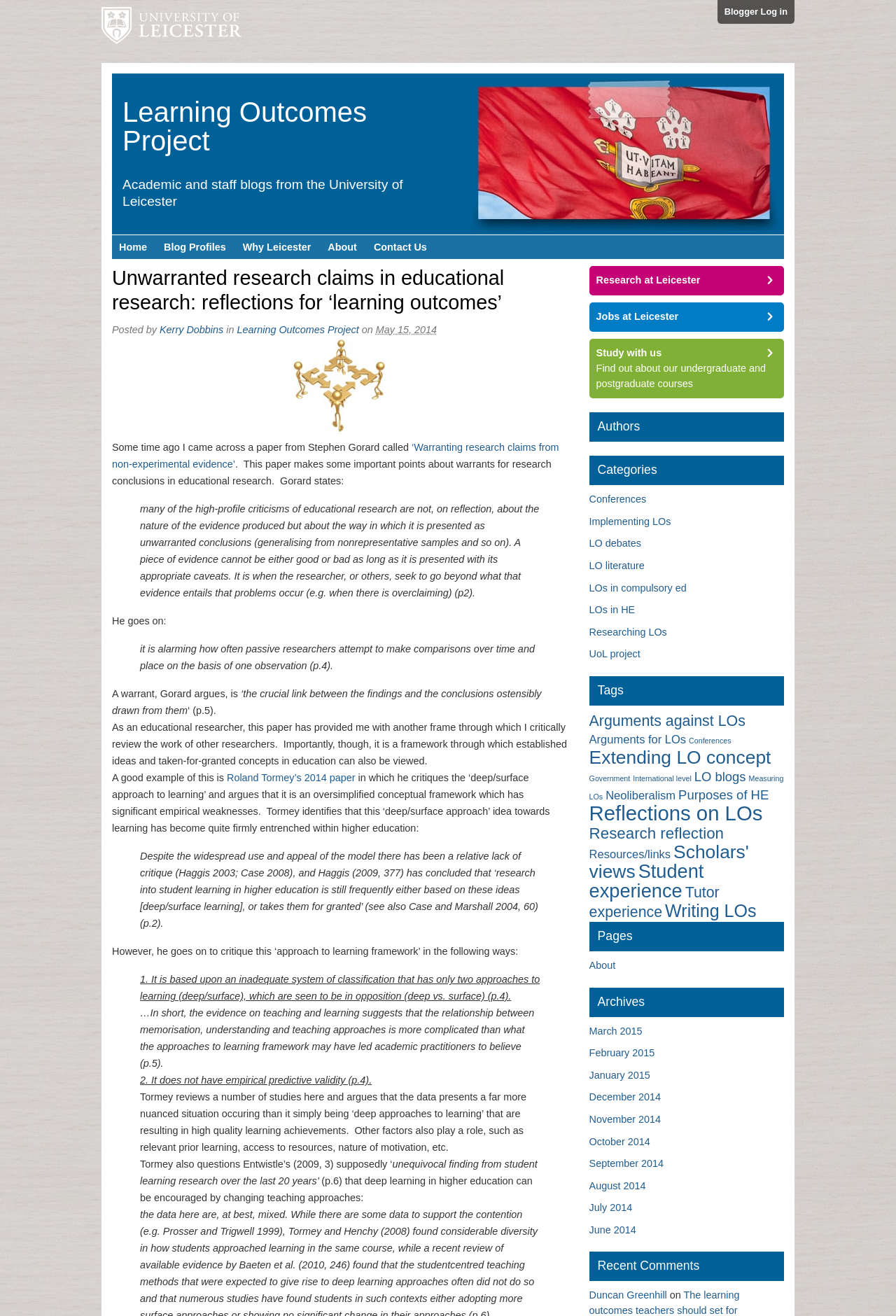Determine the bounding box coordinates of the clickable area required to perform the following instruction: "View profile of MHL". The coordinates should be represented as four float numbers between 0 and 1: [left, top, right, bottom].

None